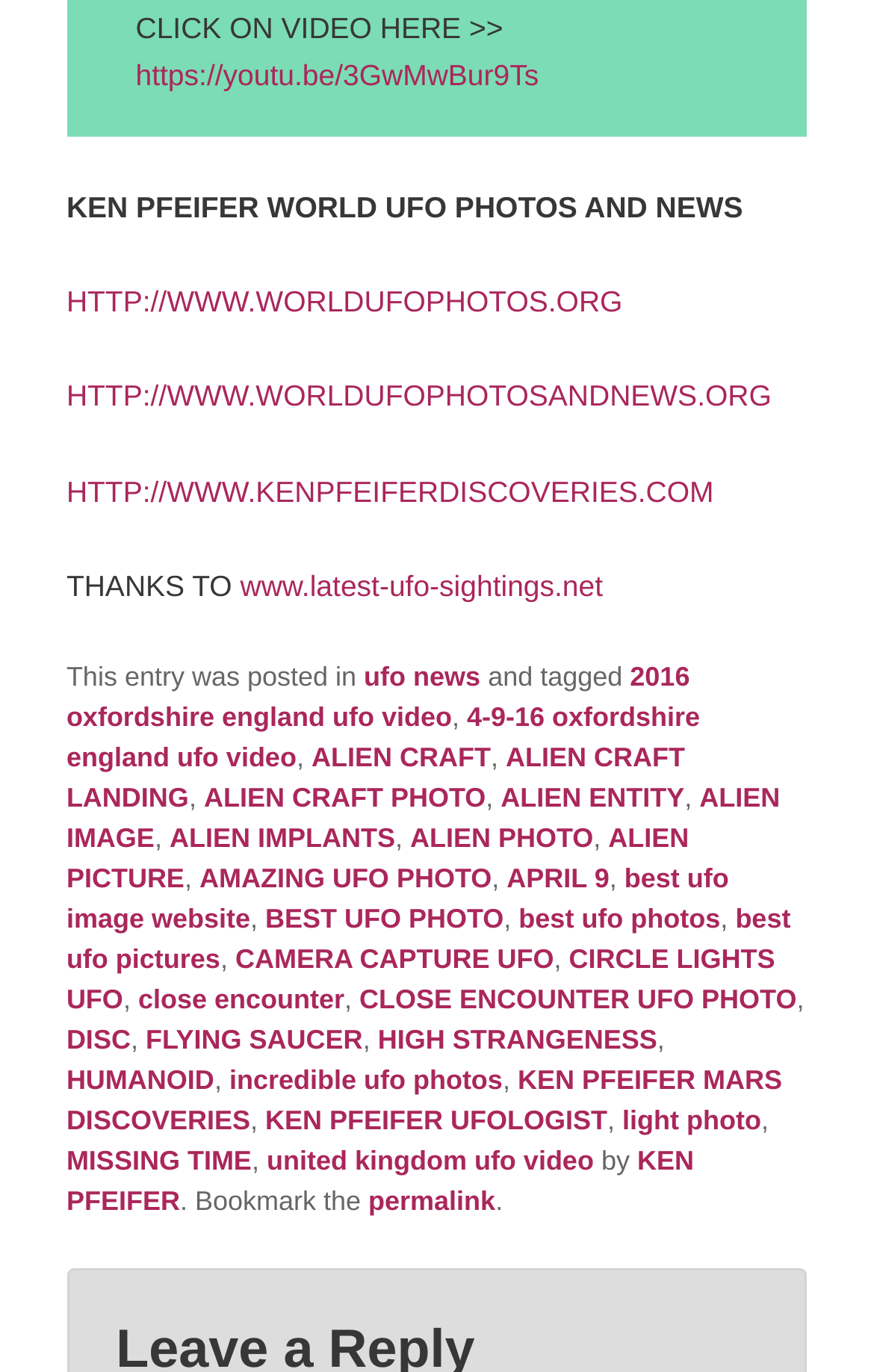Use a single word or phrase to answer this question: 
What is the URL of the YouTube video?

https://youtu.be/3GwMwBur9Ts